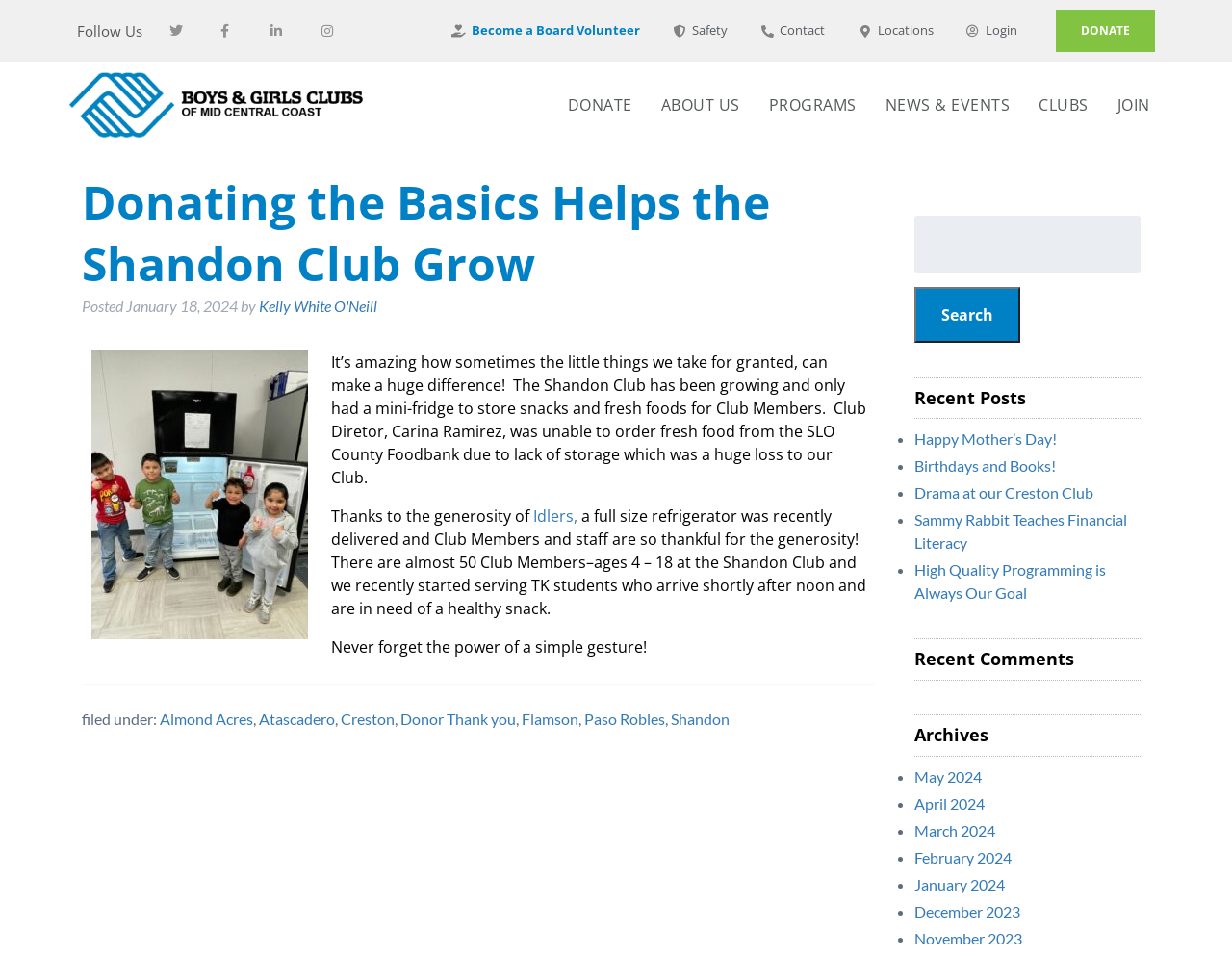What is the name of the club that received a full-size refrigerator?
Look at the image and construct a detailed response to the question.

The article mentions that the Shandon Club has been growing and only had a mini-fridge to store snacks and fresh foods for Club Members, and thanks to the generosity of Idlers, a full-size refrigerator was recently delivered.